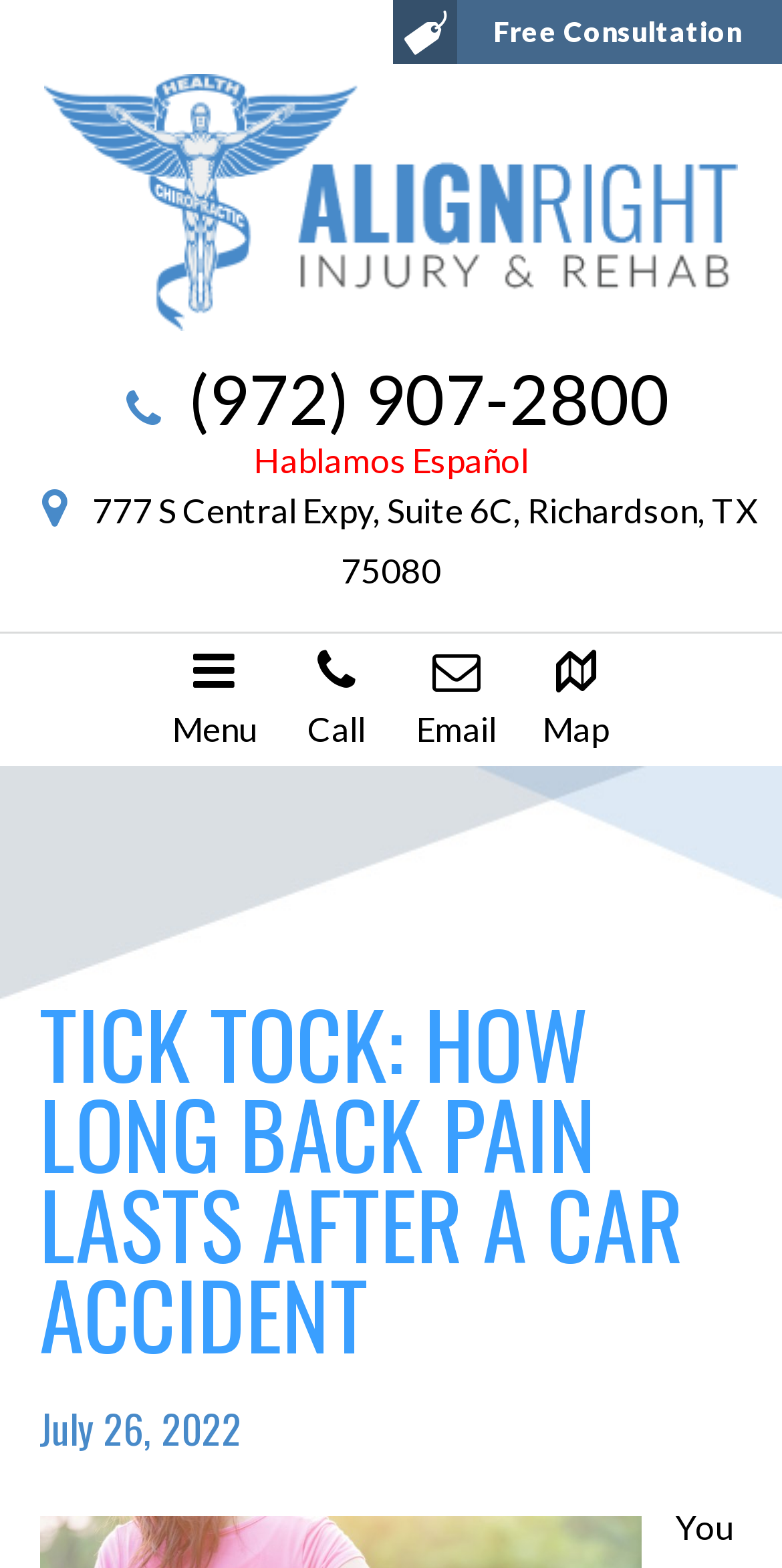What is the name of the company?
Use the image to give a comprehensive and detailed response to the question.

I found the name of the company by looking at the link element with the text 'AlignRight Injury & Rehab' which is located at the top of the webpage, accompanied by an image with the same name.